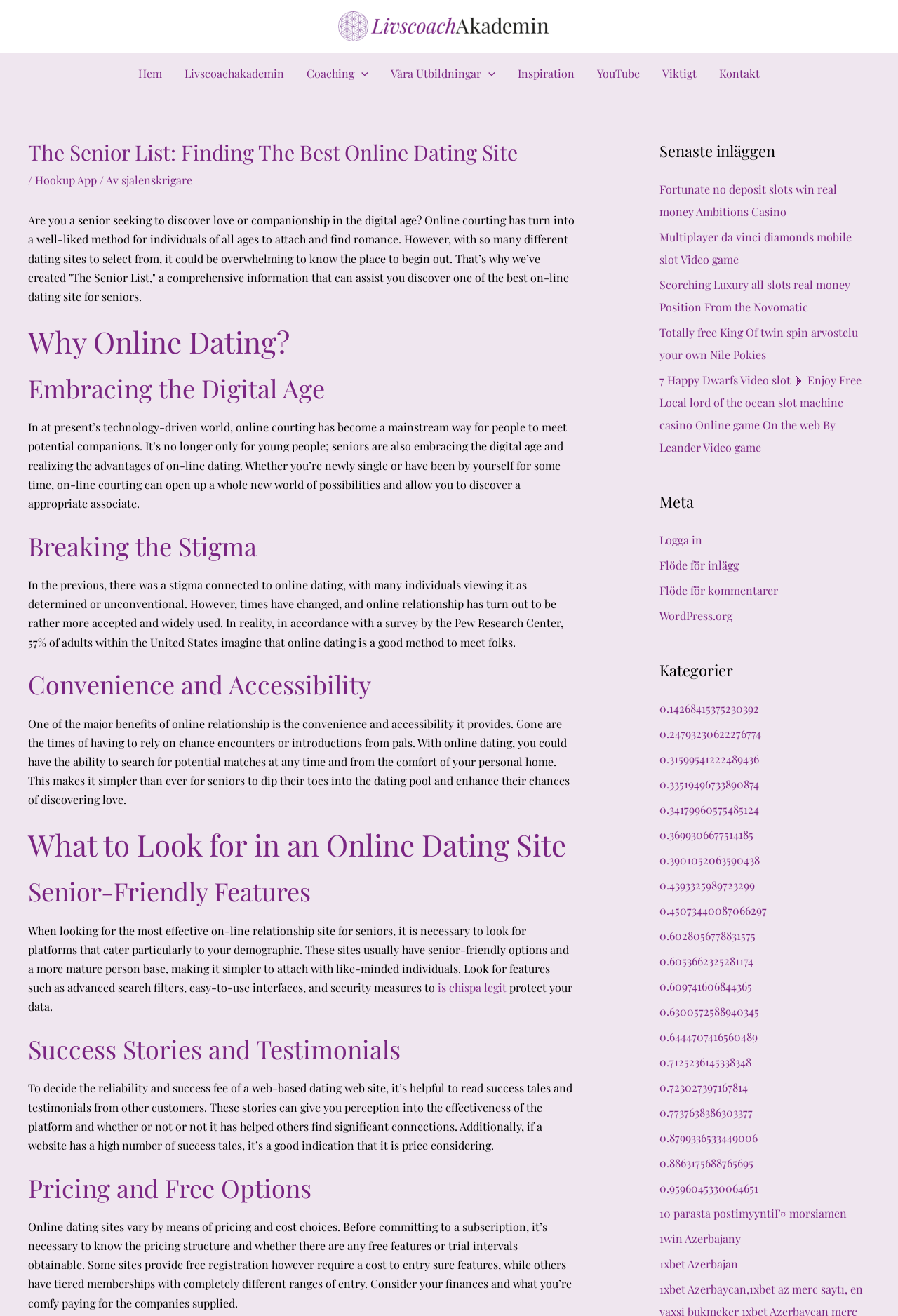What is the main topic of this webpage?
Using the picture, provide a one-word or short phrase answer.

Online dating for seniors